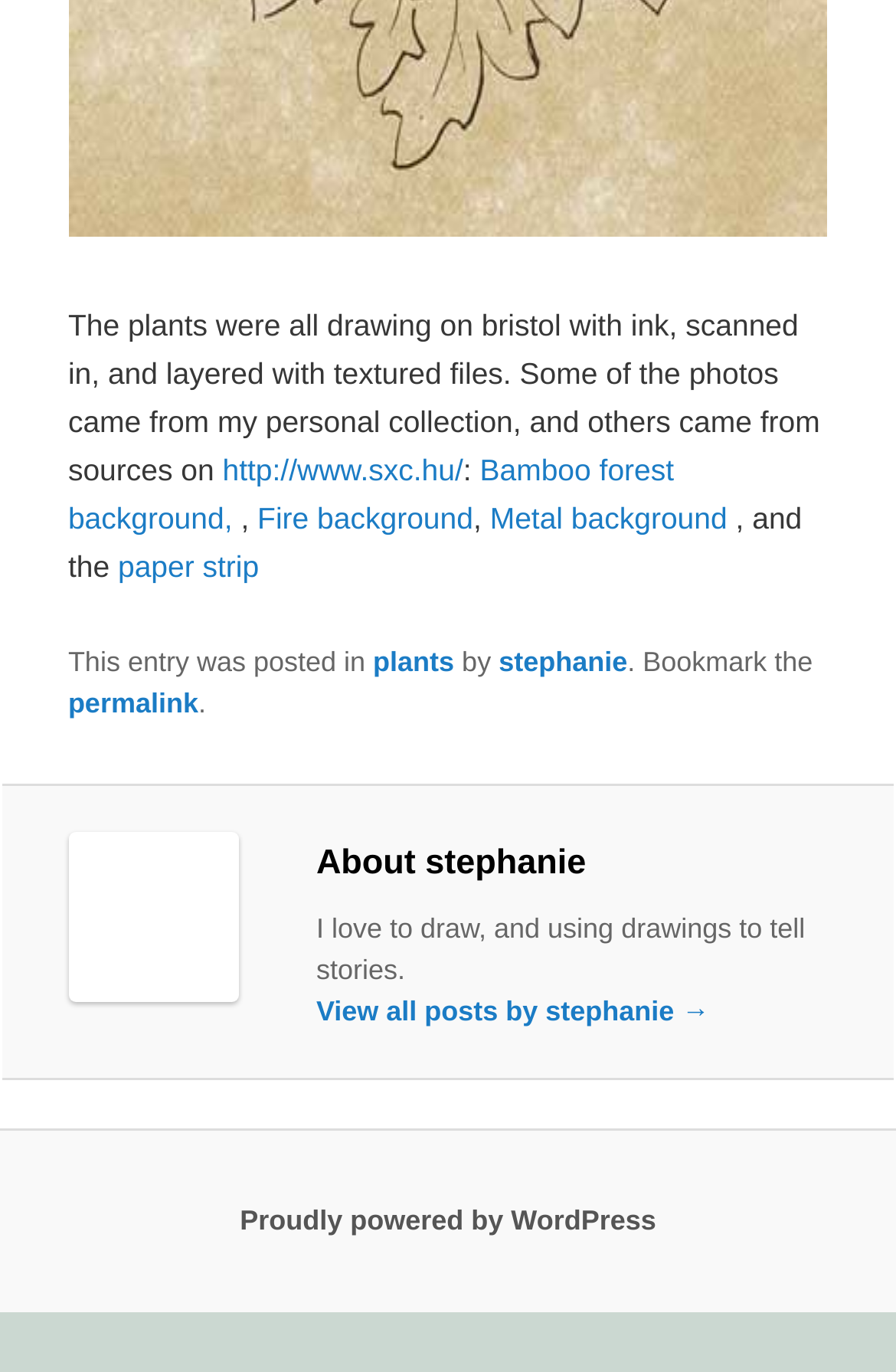How many links are in the footer section?
From the image, provide a succinct answer in one word or a short phrase.

3